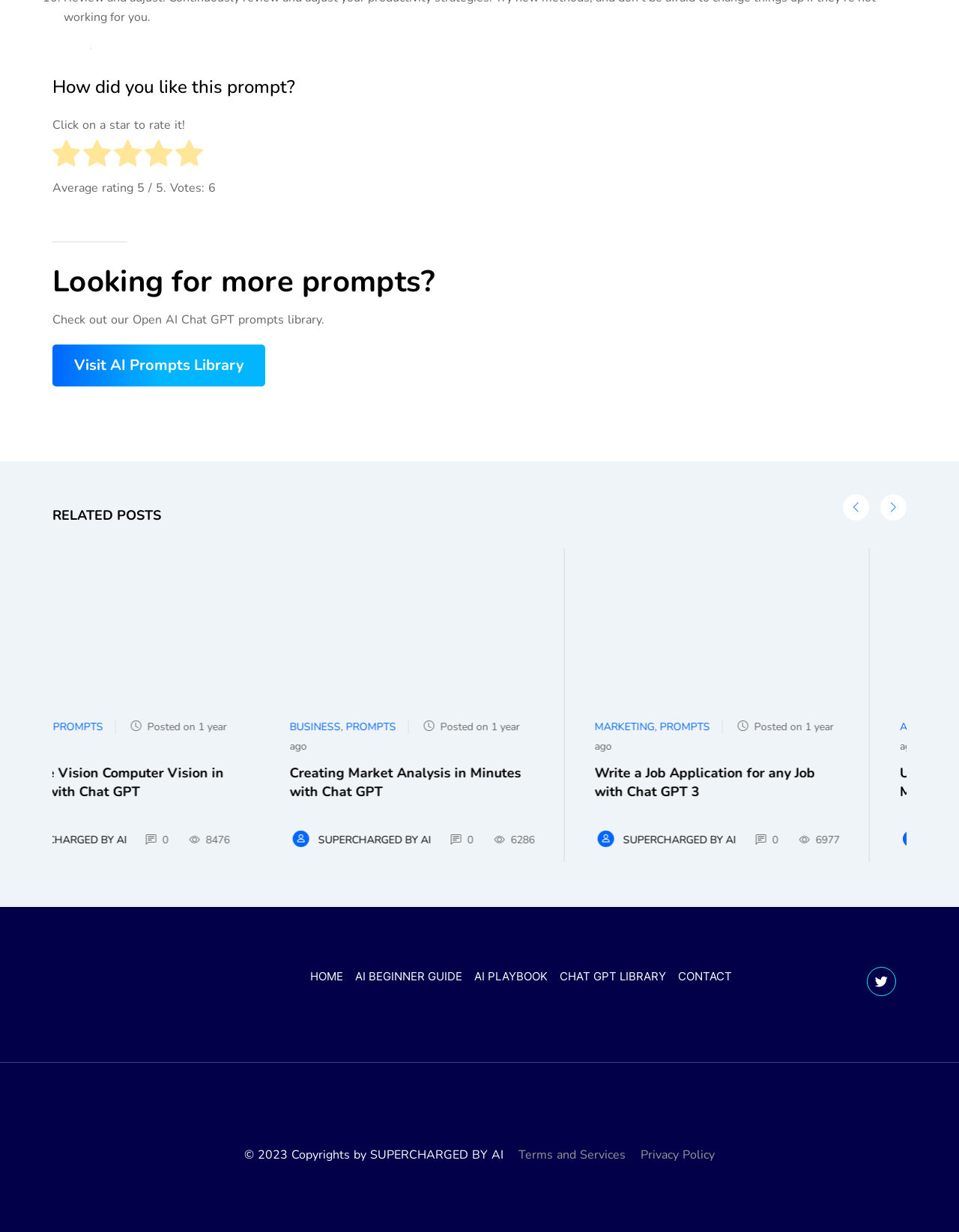Specify the bounding box coordinates of the area to click in order to execute this command: 'View Call Tracking features'. The coordinates should consist of four float numbers ranging from 0 to 1, and should be formatted as [left, top, right, bottom].

None